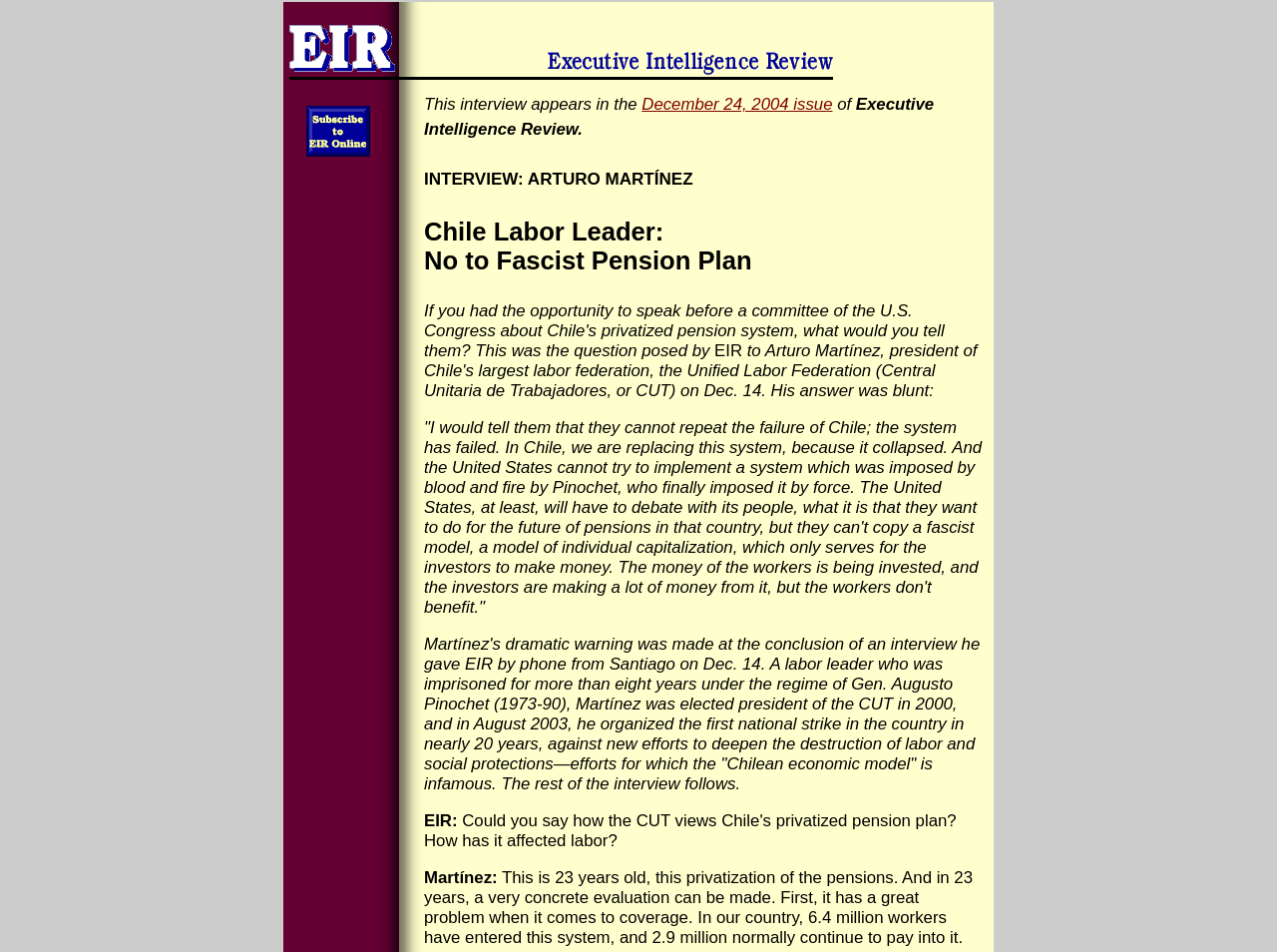Identify the bounding box for the UI element described as: "December 24, 2004 issue". Ensure the coordinates are four float numbers between 0 and 1, formatted as [left, top, right, bottom].

[0.503, 0.1, 0.652, 0.119]